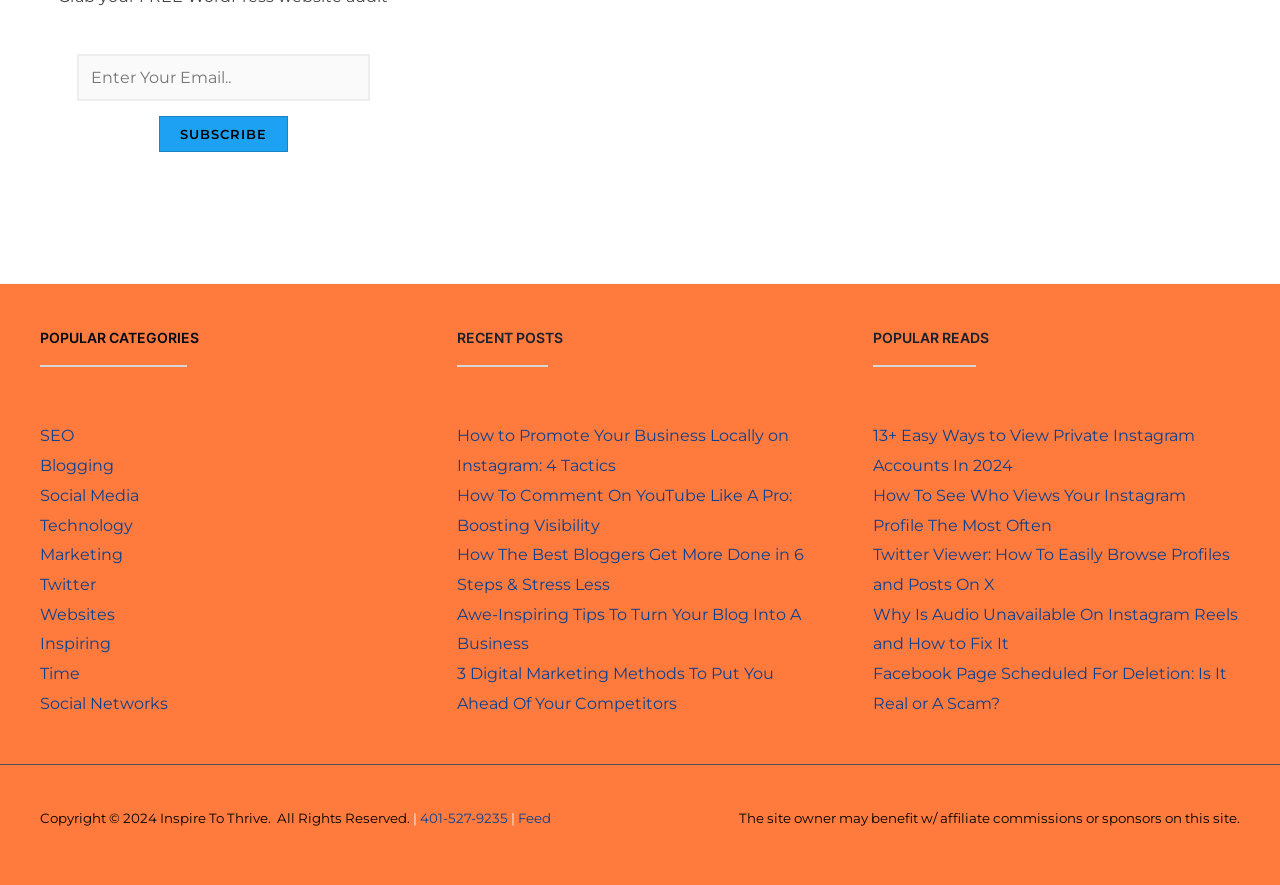What is the purpose of the textbox at the top?
Your answer should be a single word or phrase derived from the screenshot.

Enter email